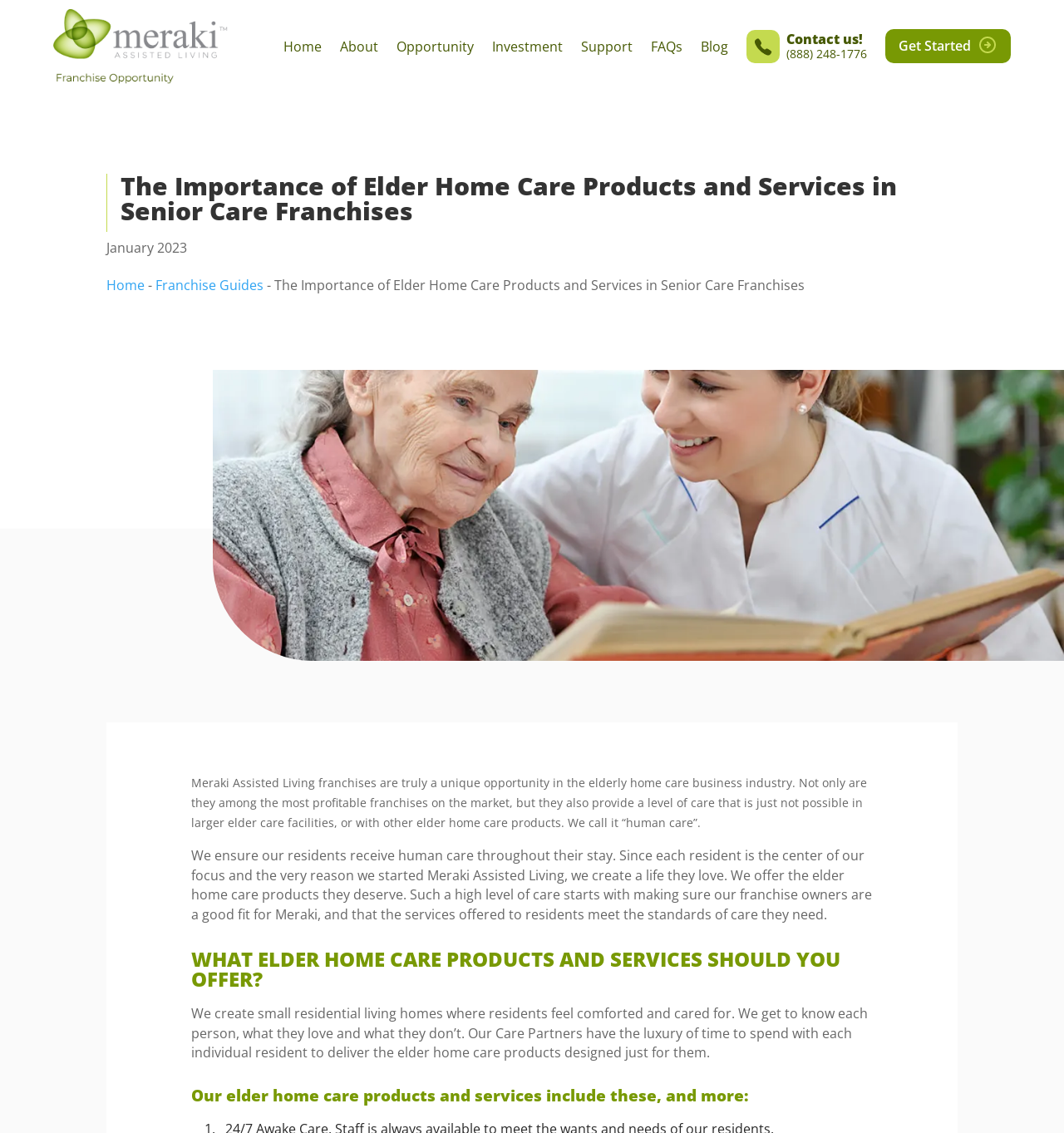How many links are in the navigation menu?
Provide an in-depth and detailed answer to the question.

I examined the navigation menu and found 7 links: 'Home', 'About', 'Opportunity', 'Investment', 'Support', 'FAQs', and 'Blog'. These links are likely used to navigate to different sections of the website.